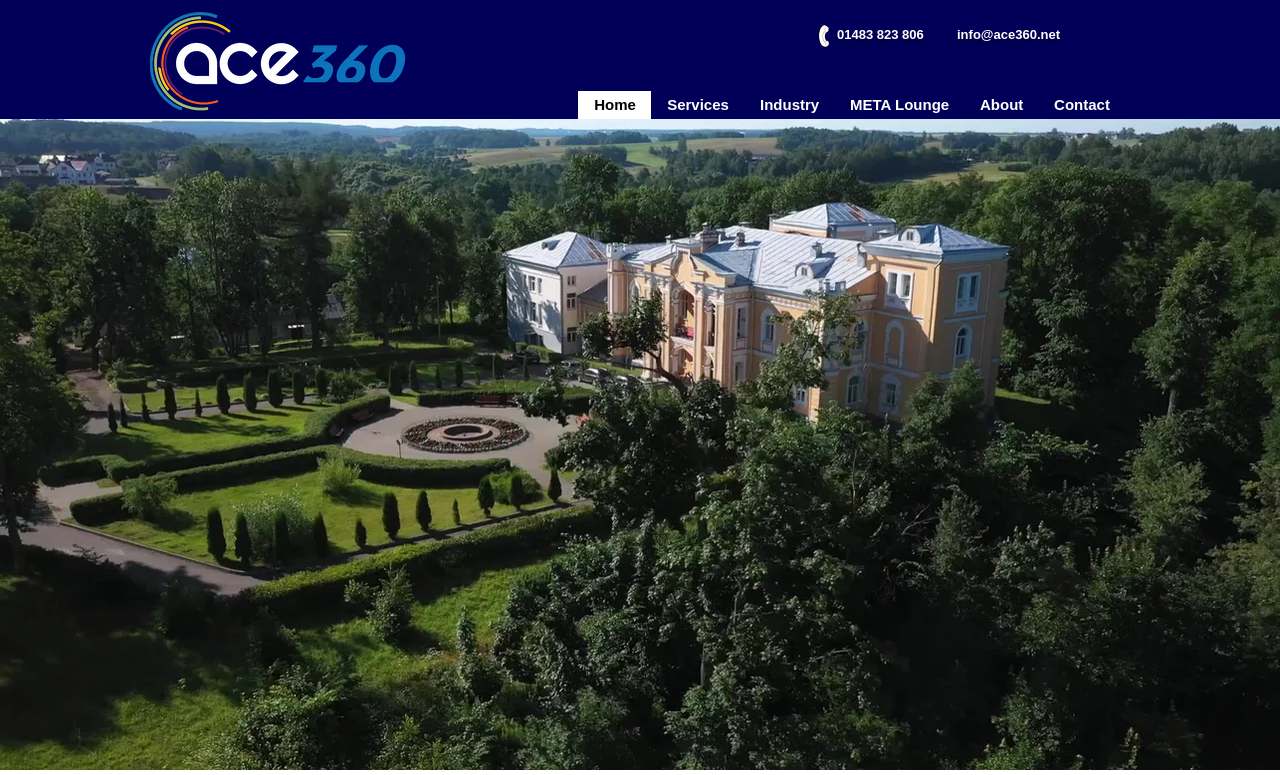Locate the bounding box of the UI element defined by this description: "META Lounge". The coordinates should be given as four float numbers between 0 and 1, formatted as [left, top, right, bottom].

[0.652, 0.117, 0.753, 0.154]